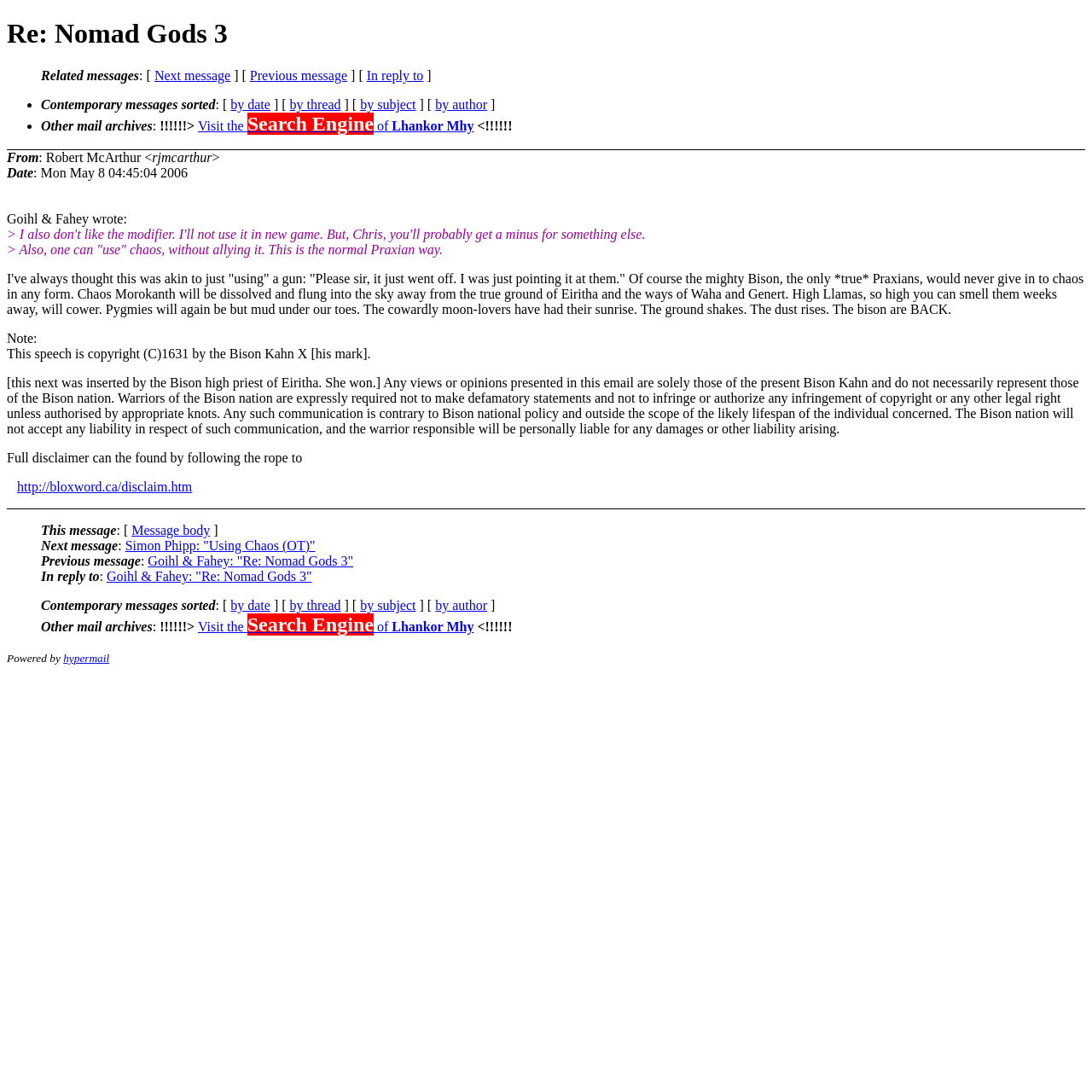Can you pinpoint the bounding box coordinates for the clickable element required for this instruction: "go to the HOME page"? The coordinates should be four float numbers between 0 and 1, i.e., [left, top, right, bottom].

None